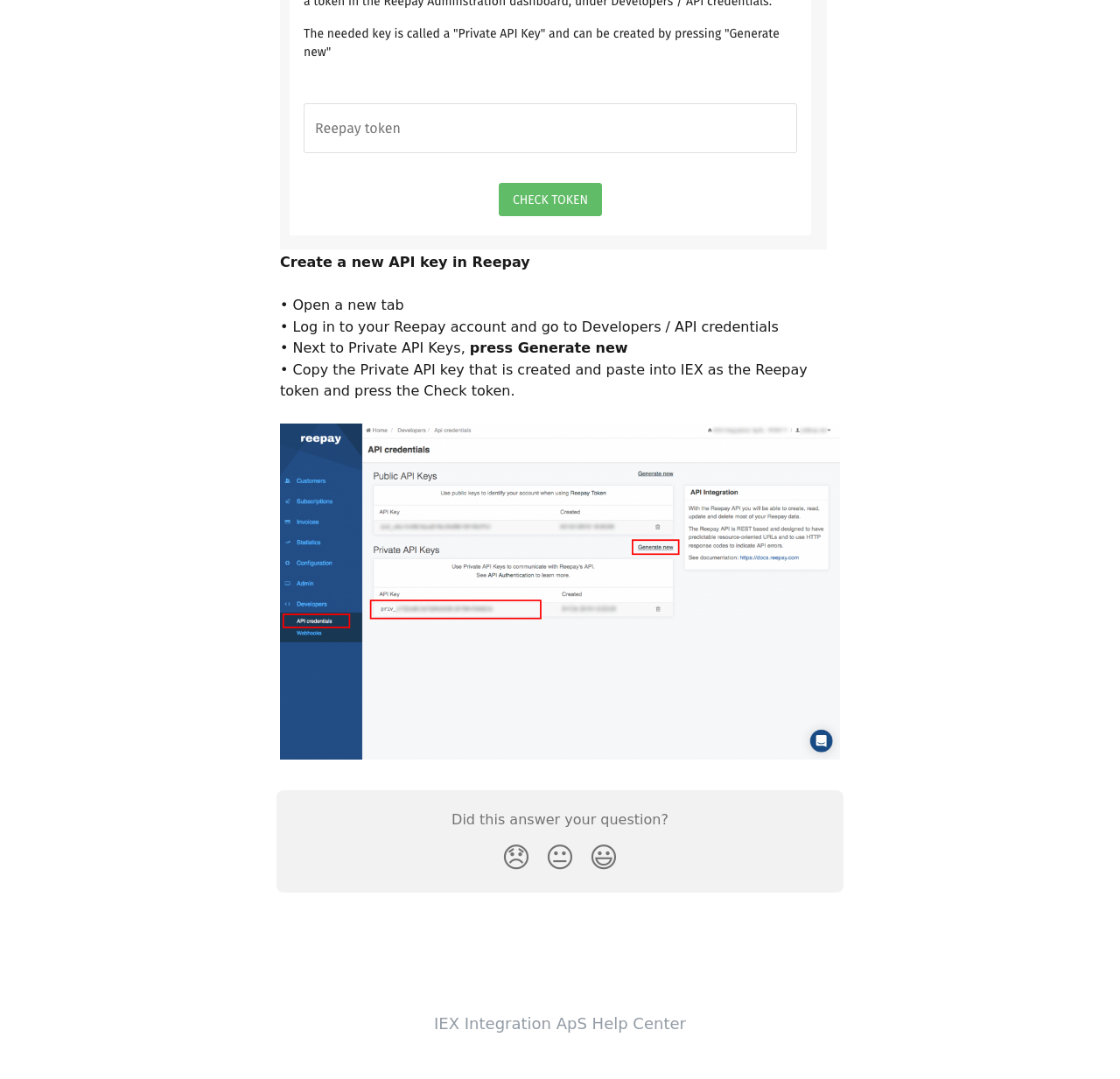Using the provided description IEX Integration ApS Help Center, find the bounding box coordinates for the UI element. Provide the coordinates in (top-left x, top-left y, bottom-right x, bottom-right y) format, ensuring all values are between 0 and 1.

[0.388, 0.94, 0.612, 0.957]